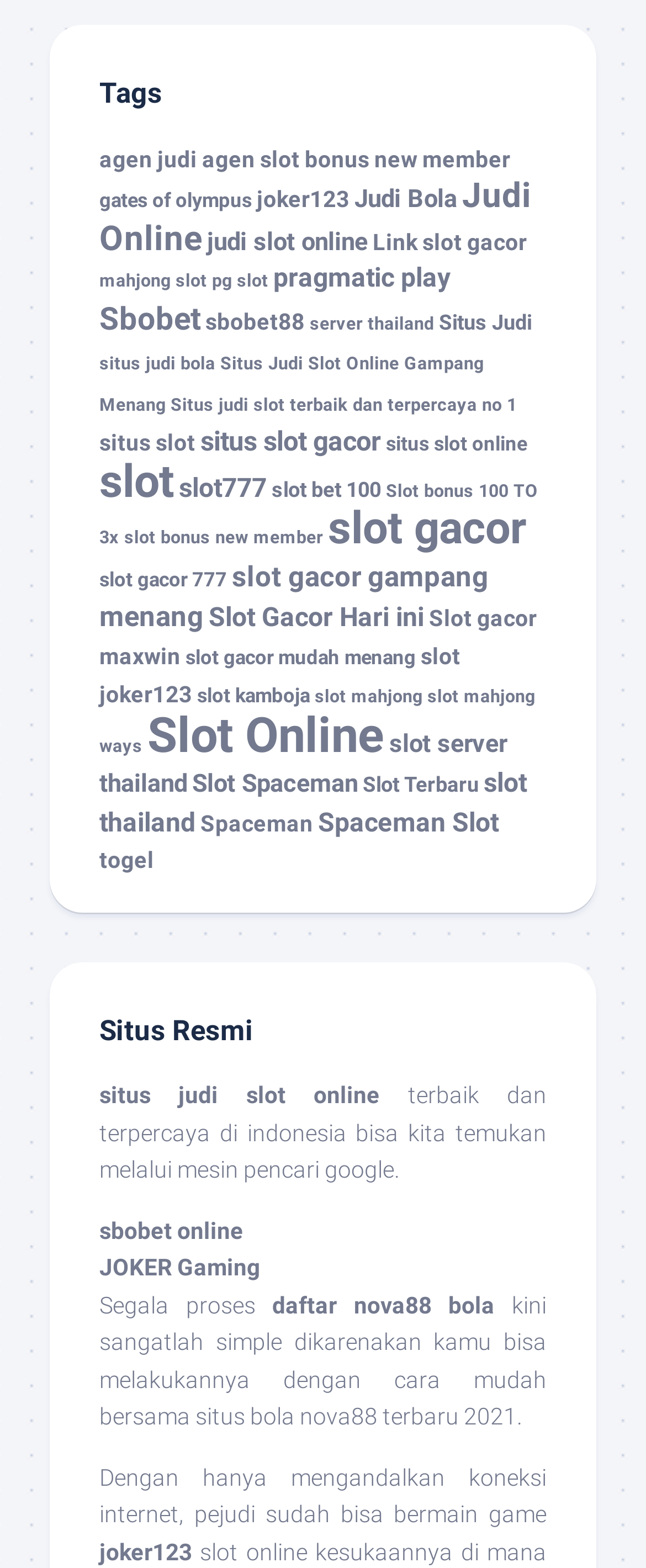Find the bounding box of the web element that fits this description: "Slot bonus 100 TO 3x".

[0.154, 0.306, 0.833, 0.35]